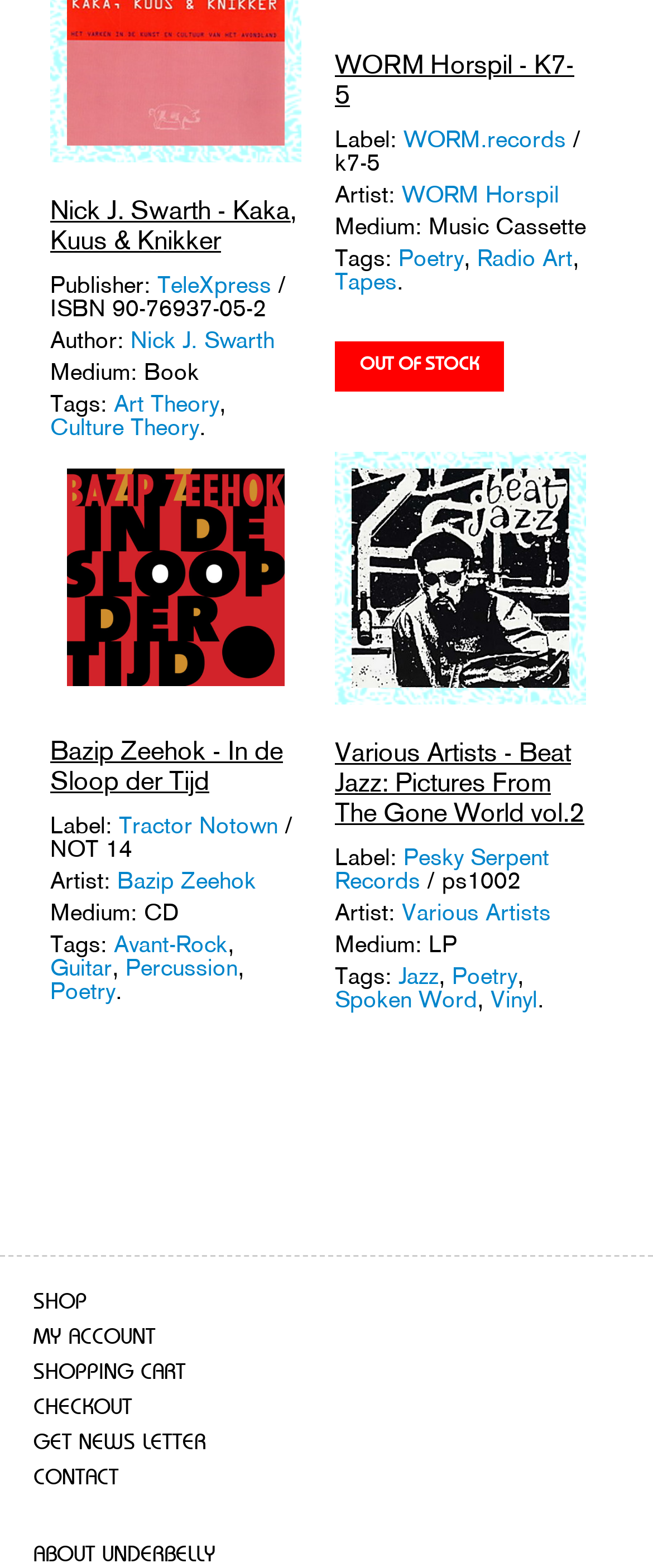Identify the bounding box coordinates of the clickable region required to complete the instruction: "Go to WORM.records' page". The coordinates should be given as four float numbers within the range of 0 and 1, i.e., [left, top, right, bottom].

[0.618, 0.081, 0.867, 0.098]